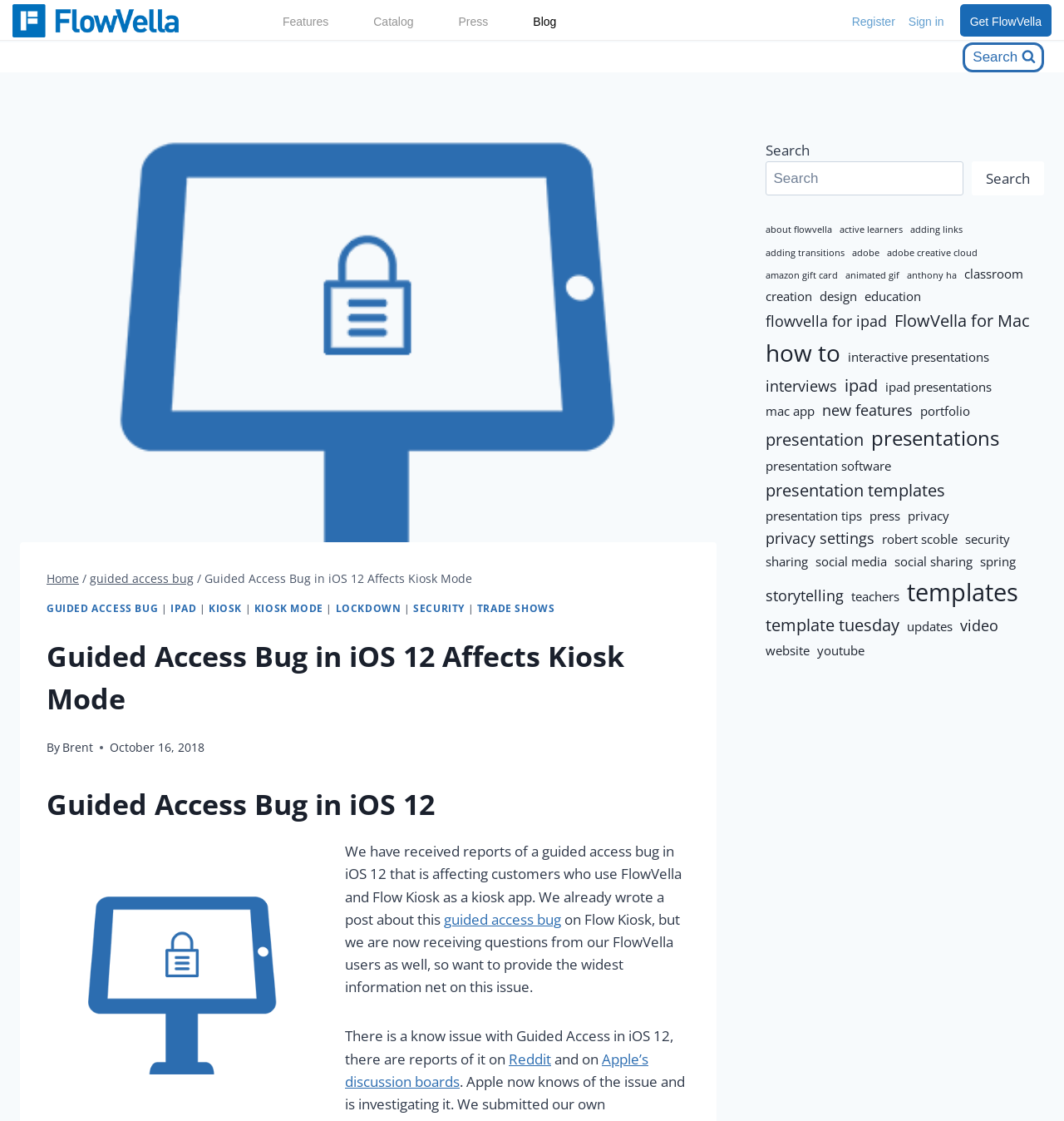Specify the bounding box coordinates of the area to click in order to execute this command: 'Search'. The coordinates should consist of four float numbers ranging from 0 to 1, and should be formatted as [left, top, right, bottom].

None